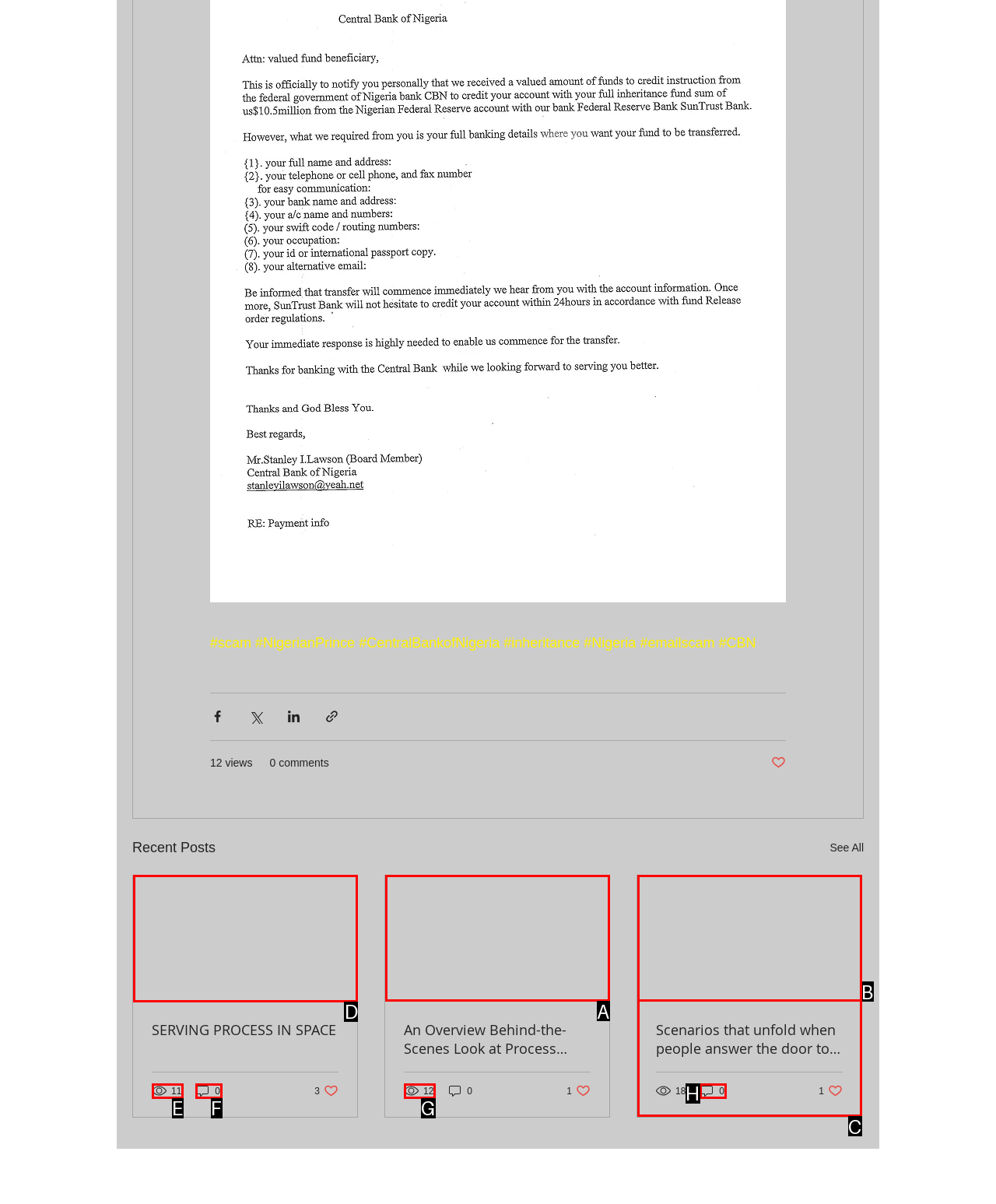Determine which HTML element should be clicked for this task: View the article about serving process in space
Provide the option's letter from the available choices.

D